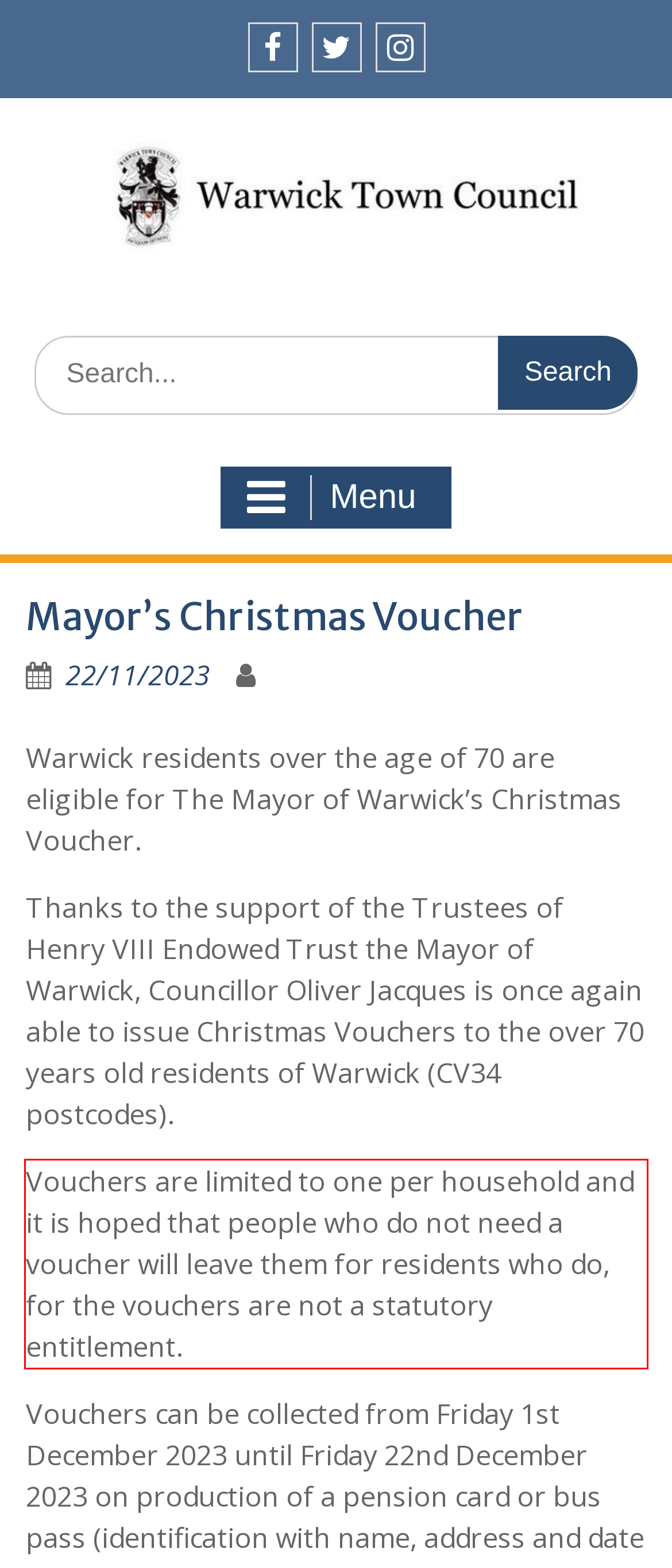Within the screenshot of a webpage, identify the red bounding box and perform OCR to capture the text content it contains.

Vouchers are limited to one per household and it is hoped that people who do not need a voucher will leave them for residents who do, for the vouchers are not a statutory entitlement.